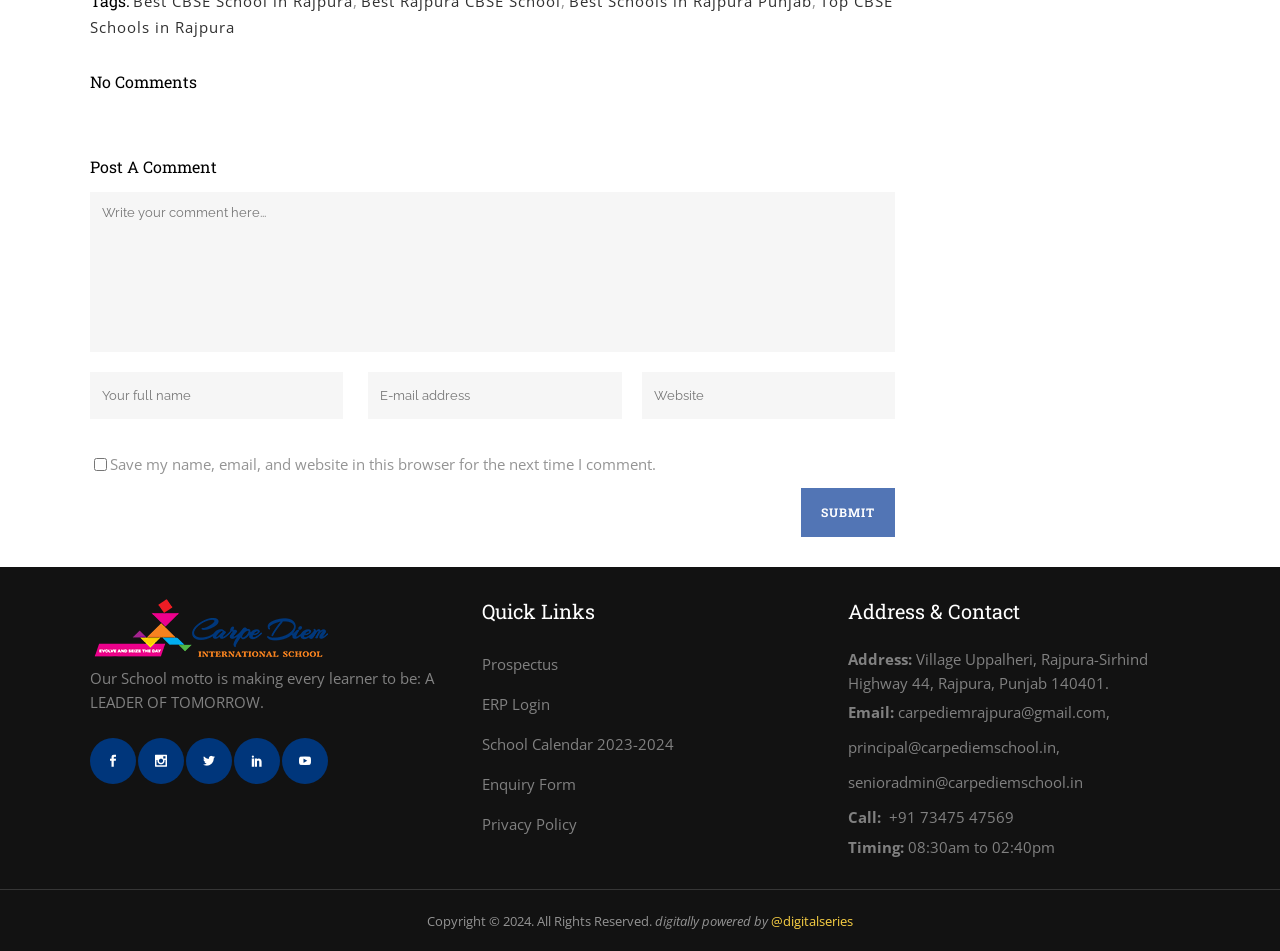What is the school motto?
Based on the image, give a one-word or short phrase answer.

A LEADER OF TOMORROW